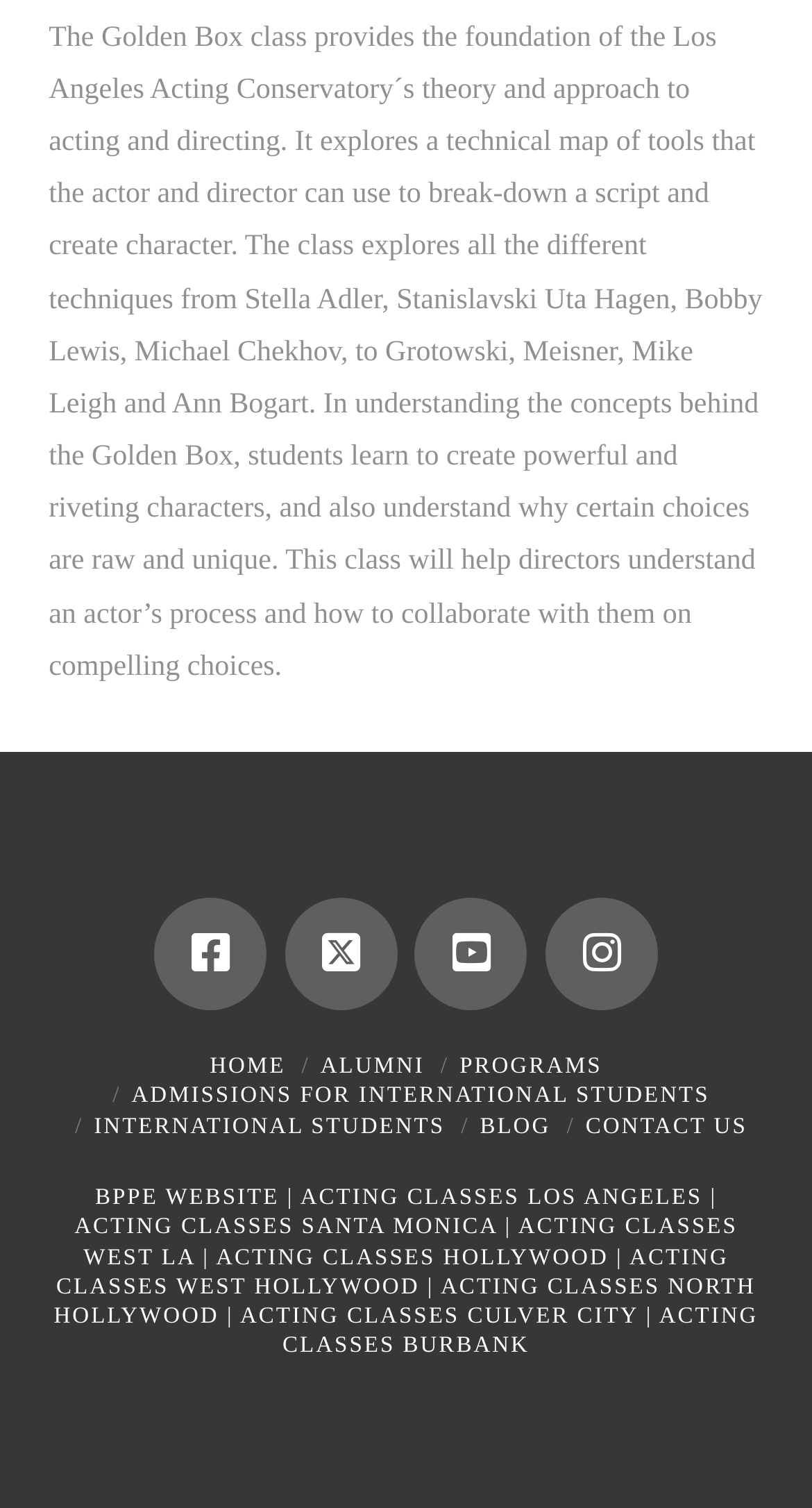Identify the bounding box for the element characterized by the following description: "ACTING CLASSES CULVER CITY".

[0.296, 0.865, 0.795, 0.881]